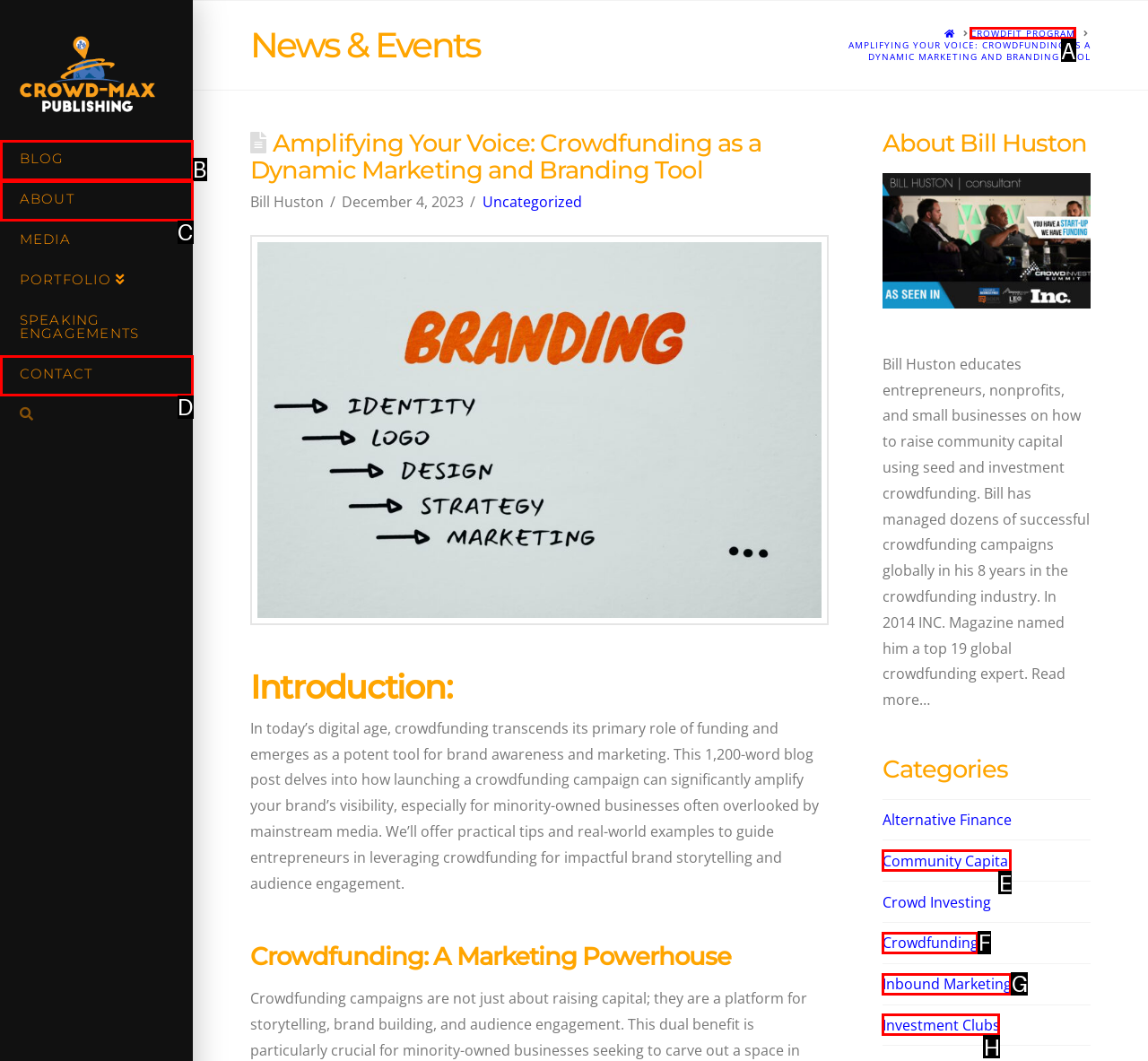Point out which HTML element you should click to fulfill the task: Visit the 'CROWDFIT PROGRAM' page.
Provide the option's letter from the given choices.

A